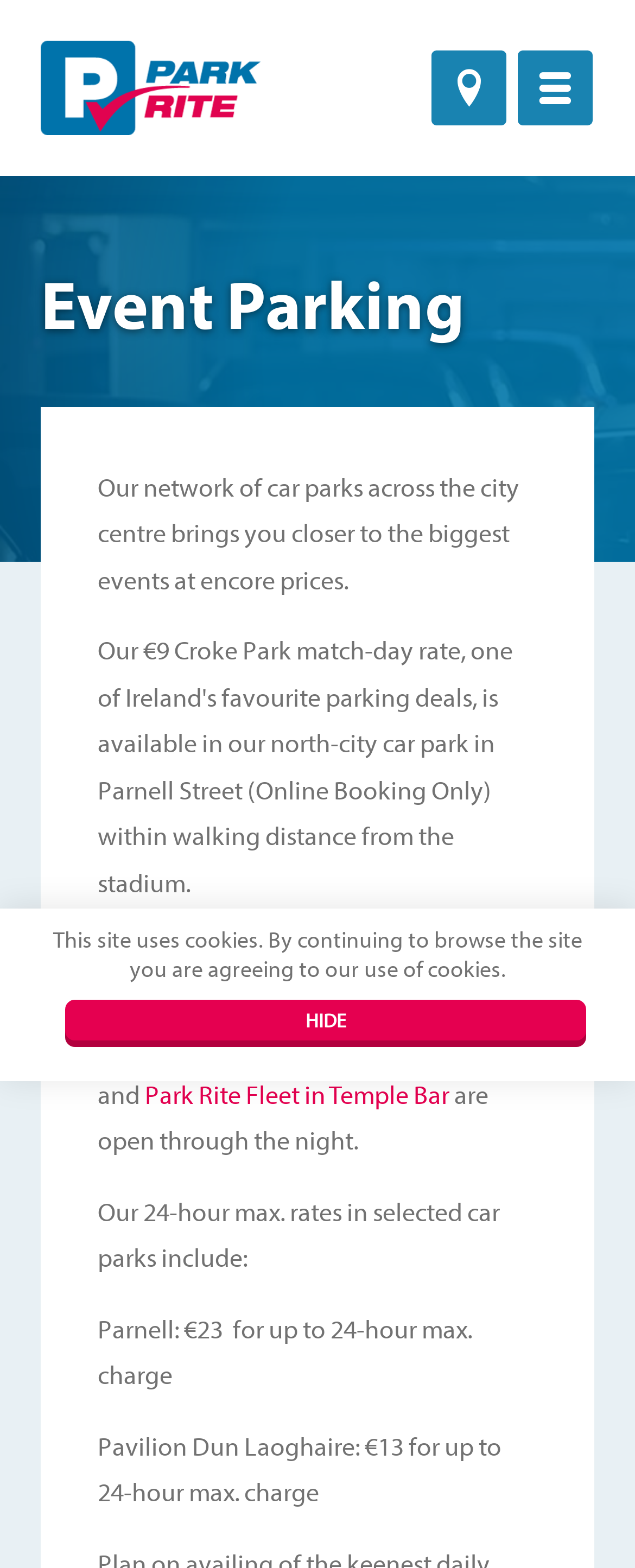Identify the bounding box of the HTML element described as: "ONLINE GIFT CARDS".

None